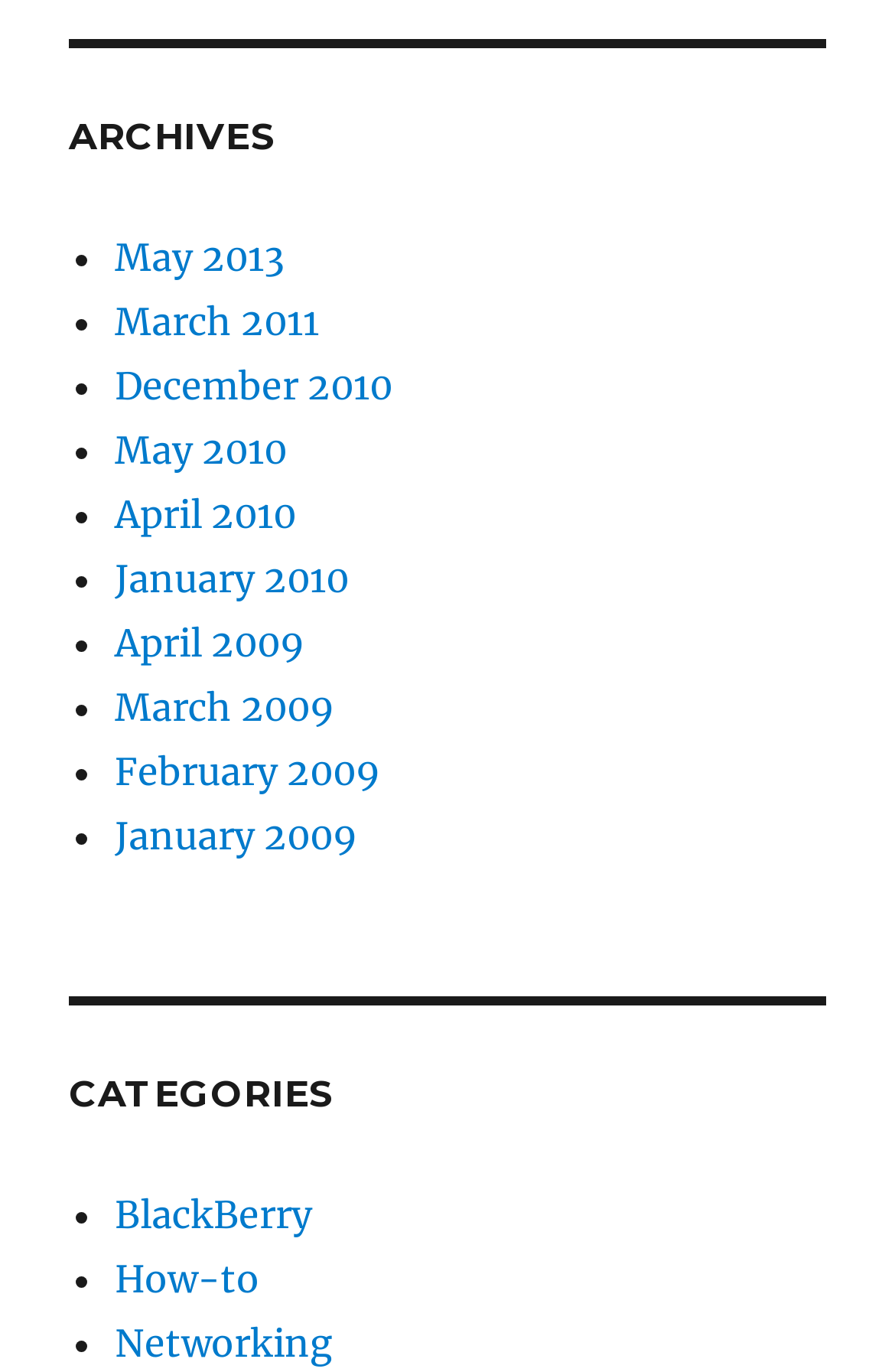Pinpoint the bounding box coordinates of the area that should be clicked to complete the following instruction: "browse categories". The coordinates must be given as four float numbers between 0 and 1, i.e., [left, top, right, bottom].

[0.077, 0.78, 0.923, 0.815]